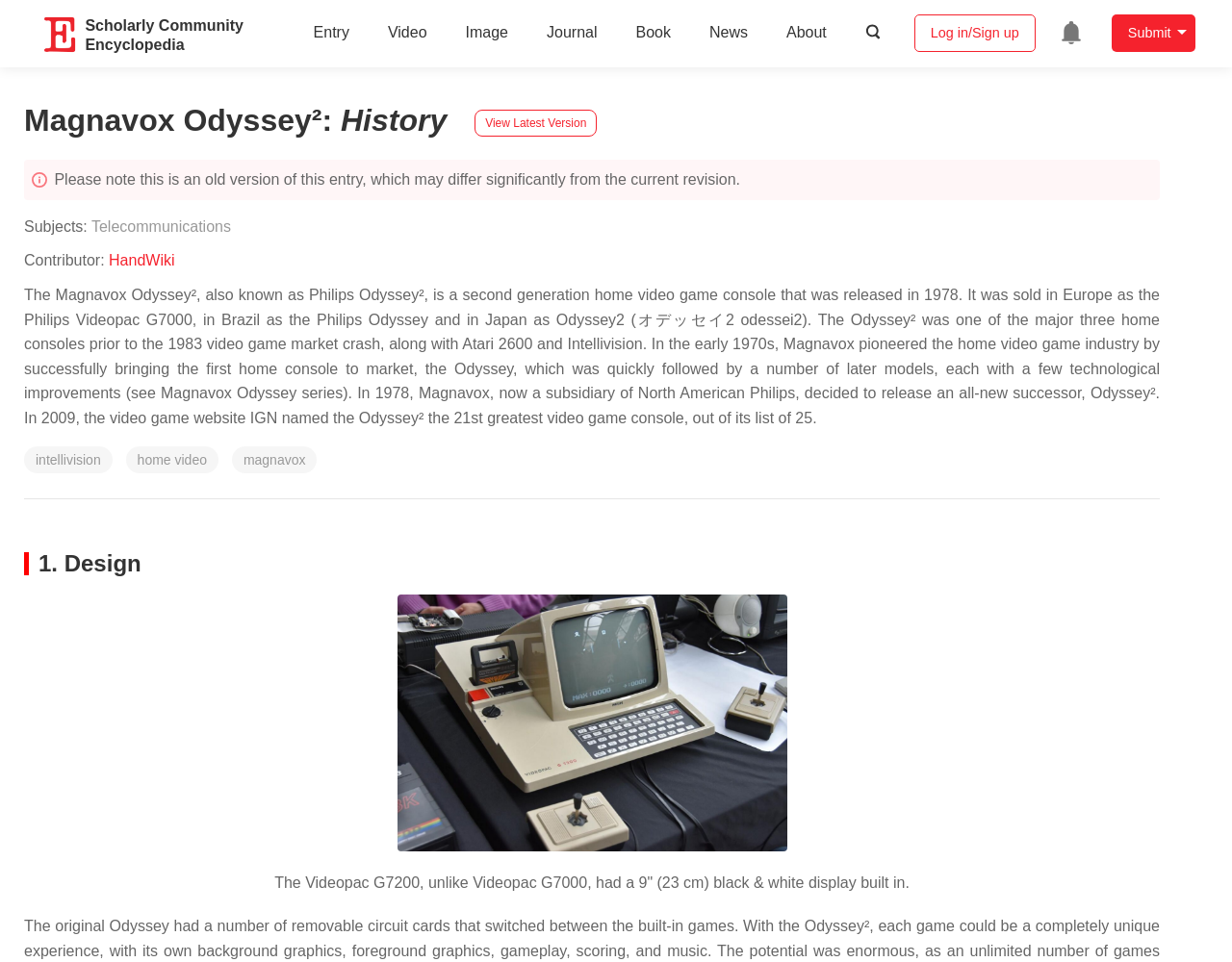Highlight the bounding box coordinates of the element you need to click to perform the following instruction: "View the latest version."

[0.385, 0.114, 0.485, 0.142]